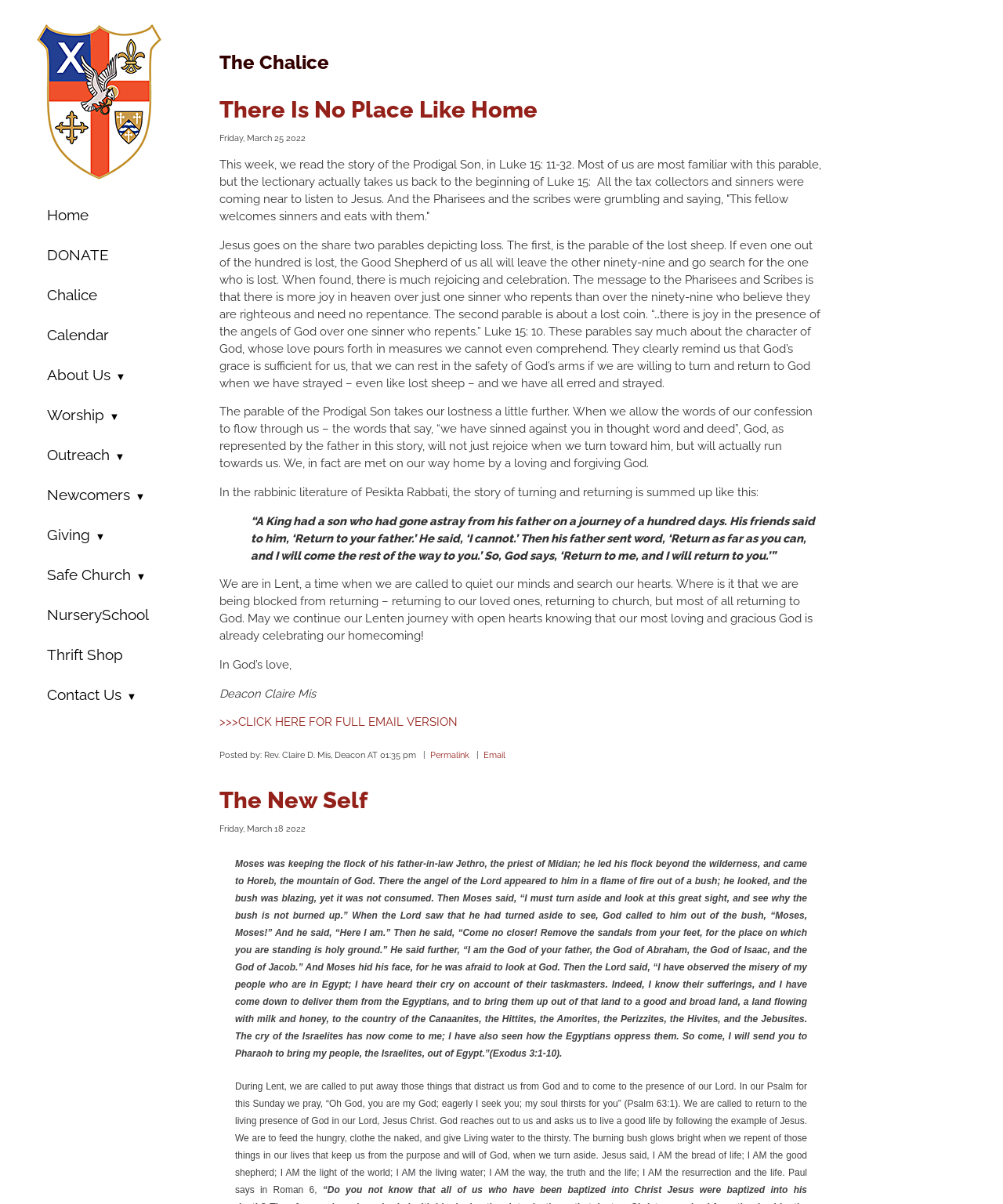Provide the bounding box coordinates of the HTML element this sentence describes: "Worship". The bounding box coordinates consist of four float numbers between 0 and 1, i.e., [left, top, right, bottom].

[0.023, 0.329, 0.172, 0.36]